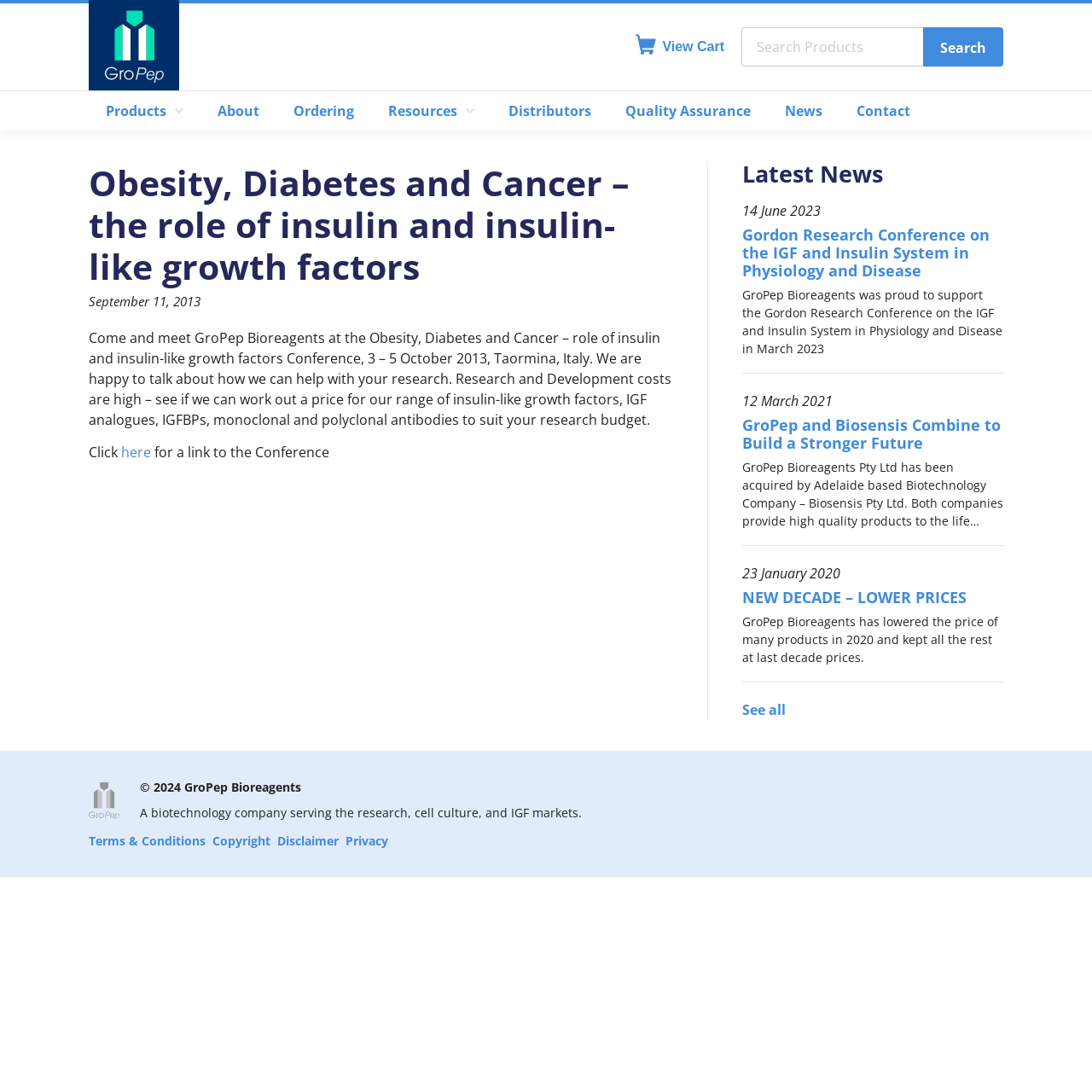Find the bounding box coordinates of the clickable area that will achieve the following instruction: "Click on First Order Codes".

None